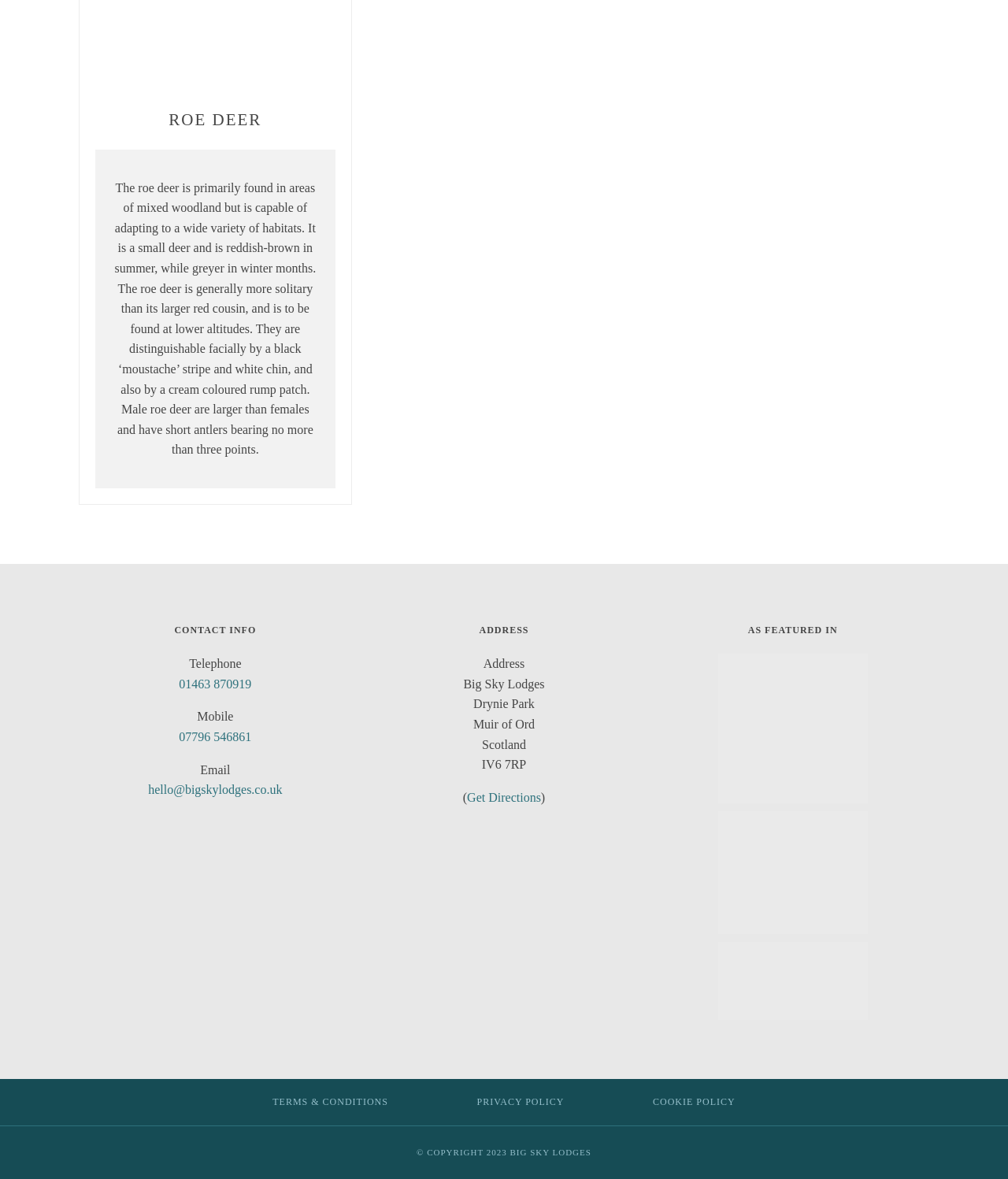Could you provide the bounding box coordinates for the portion of the screen to click to complete this instruction: "Click the telephone number"?

[0.178, 0.574, 0.249, 0.586]